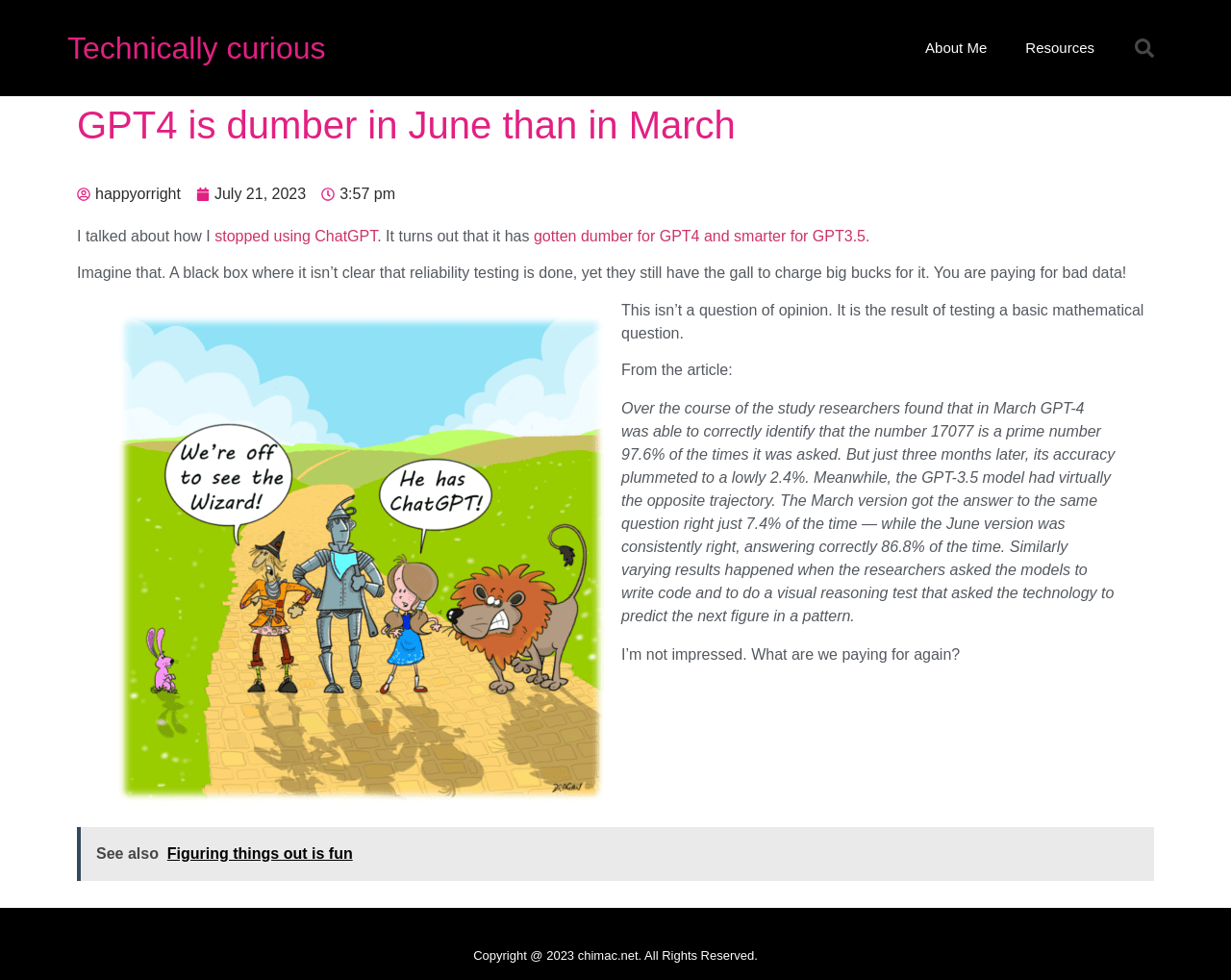Please identify the bounding box coordinates of the region to click in order to complete the task: "check the copyright information". The coordinates must be four float numbers between 0 and 1, specified as [left, top, right, bottom].

[0.384, 0.968, 0.616, 0.983]